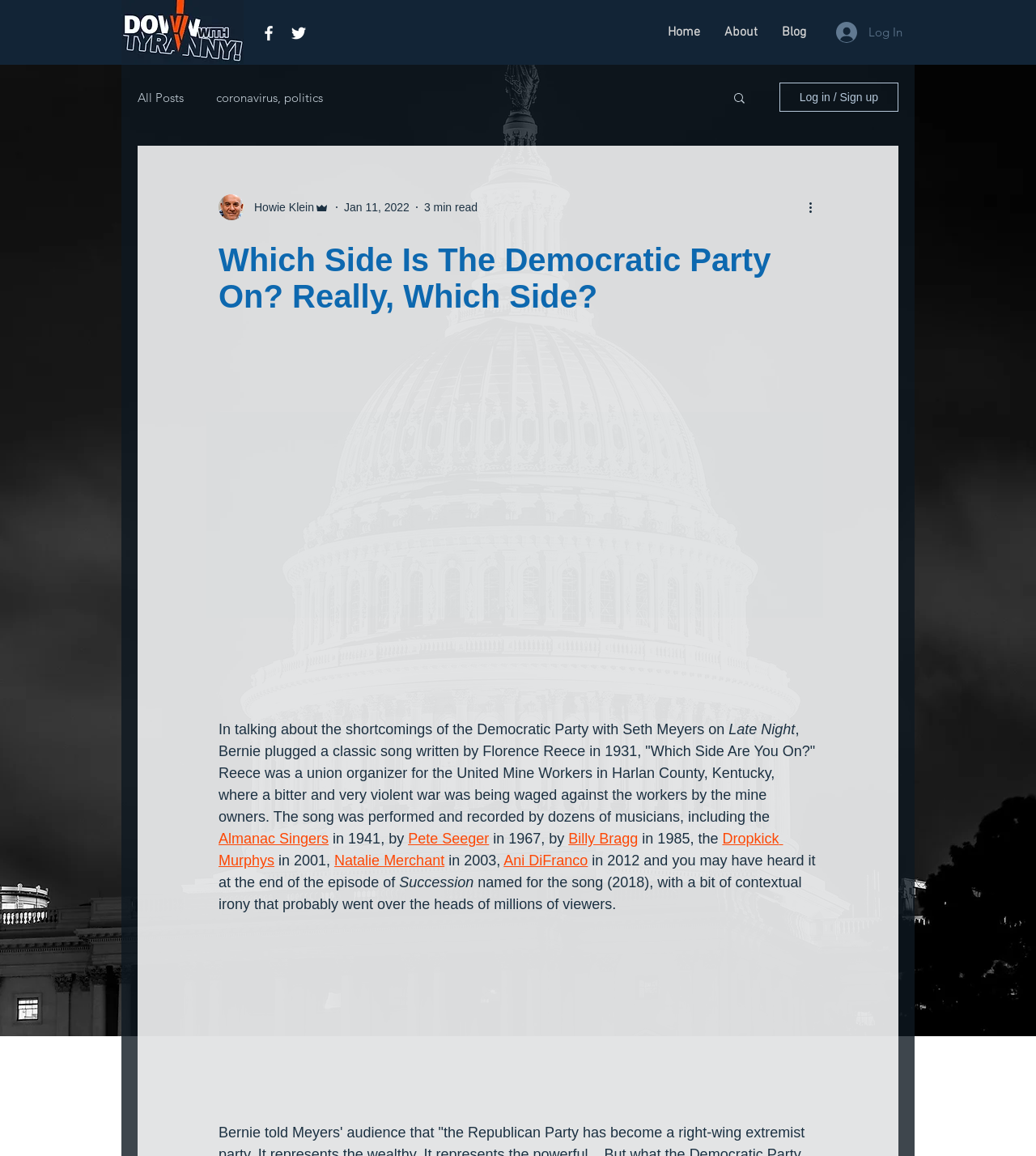Show the bounding box coordinates of the element that should be clicked to complete the task: "Visit the About page".

[0.688, 0.02, 0.743, 0.037]